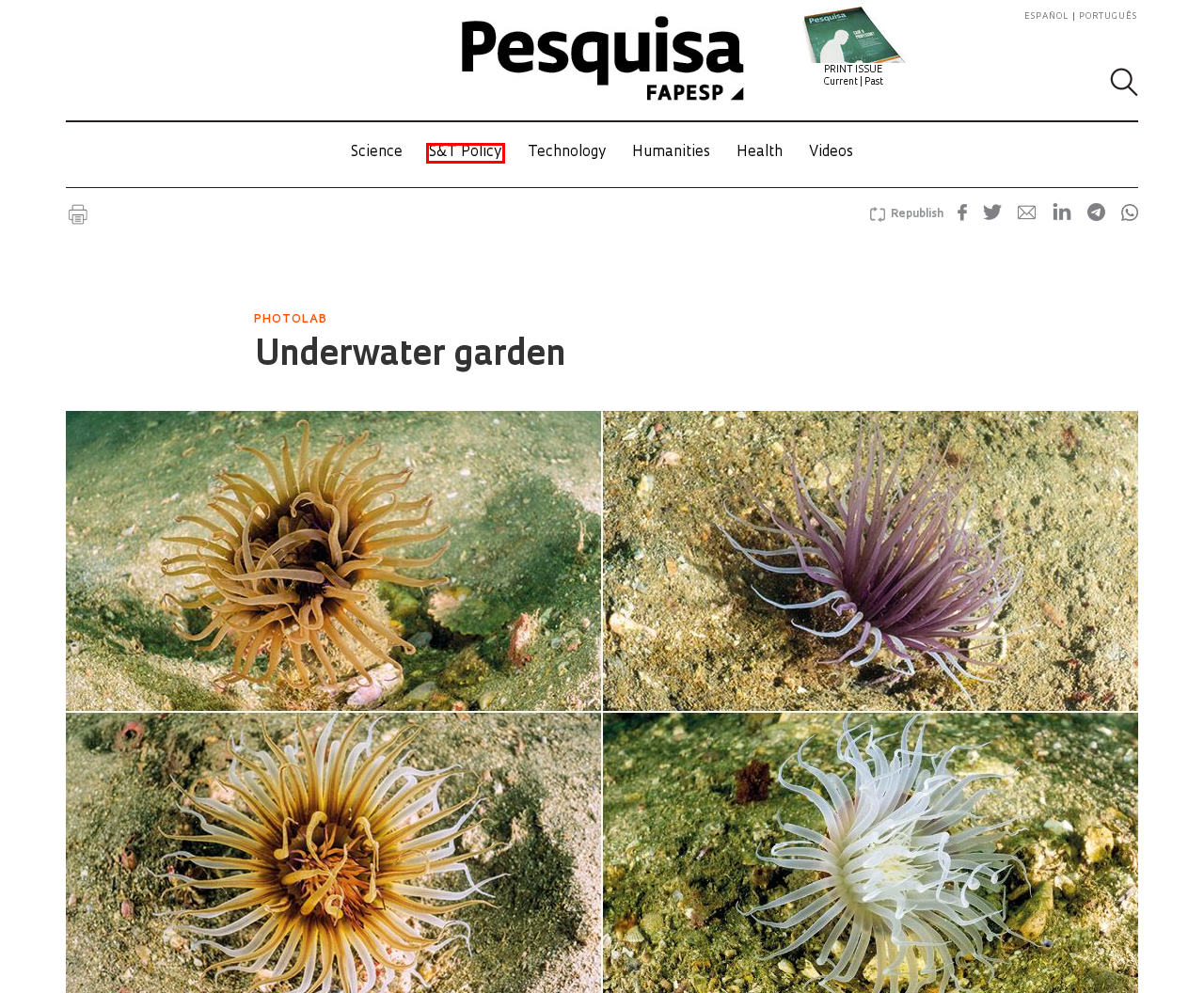Provided is a screenshot of a webpage with a red bounding box around an element. Select the most accurate webpage description for the page that appears after clicking the highlighted element. Here are the candidates:
A. Technology : Revista Pesquisa Fapesp
B. Revista Pesquisa Fapesp
C. Science : Revista Pesquisa Fapesp
D. S&T Policy : Revista Pesquisa Fapesp
E. Videos : Revista Pesquisa Fapesp
F. En búsqueda de la levedad : Revista Pesquisa Fapesp
G. Humanities : Revista Pesquisa Fapesp
H. Jardim submarino : Revista Pesquisa Fapesp

D